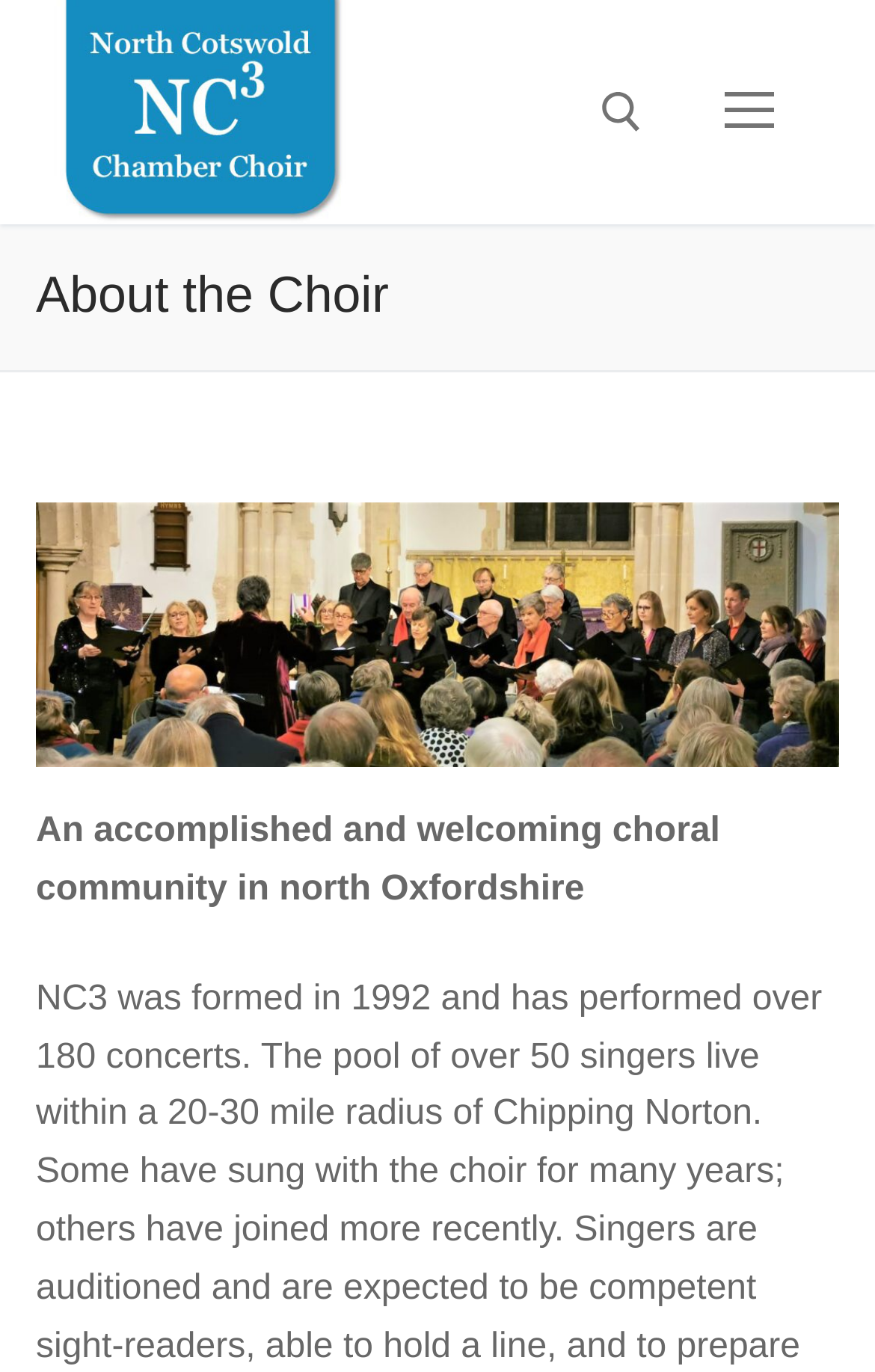Review the image closely and give a comprehensive answer to the question: How many images are on the page?

There is an image at the top of the page, which is also a link, and another image below the heading 'About the Choir', which is a figure, so there are at least two images on the page.